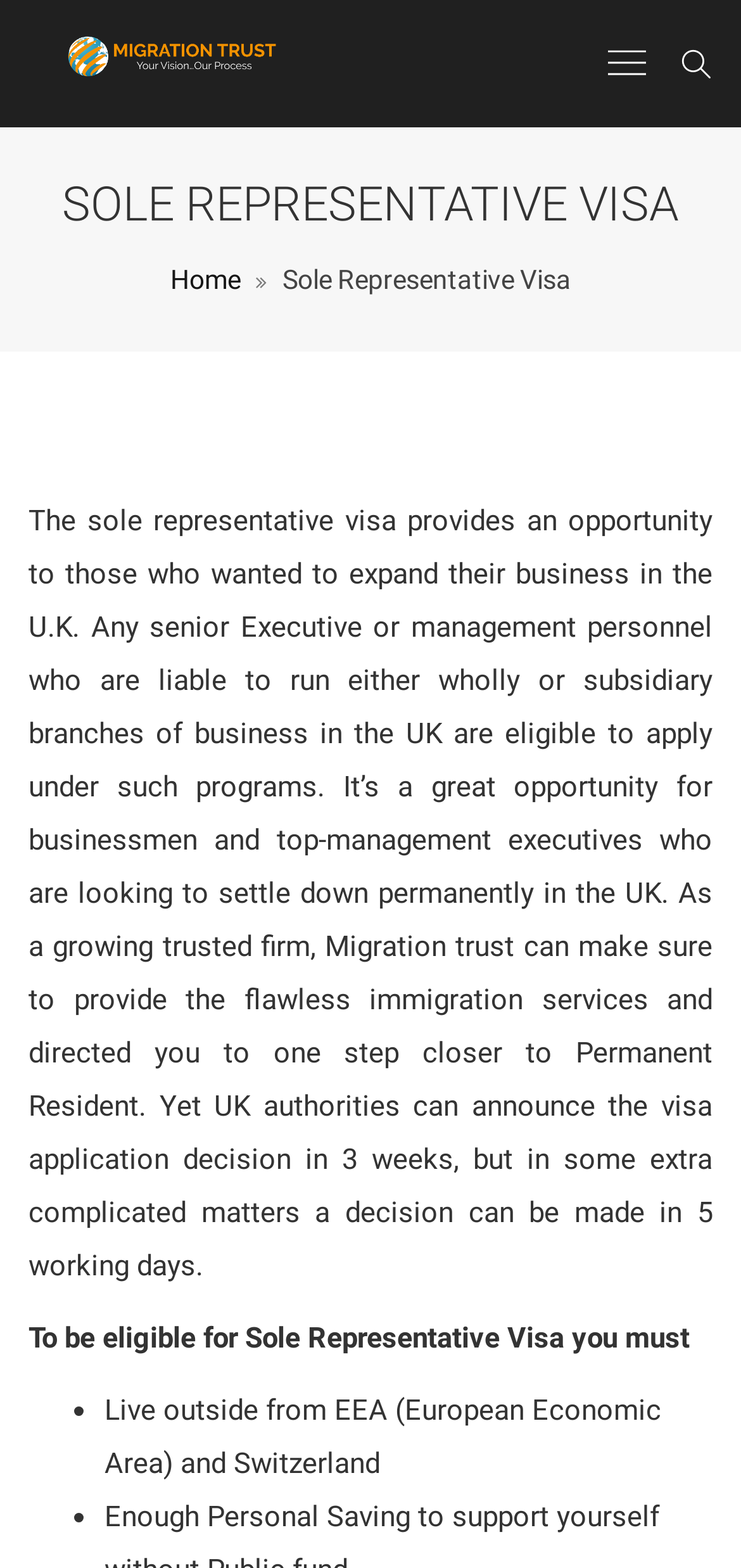What is the role of Migration Trust in the visa application process?
Please respond to the question with a detailed and well-explained answer.

According to the webpage, Migration Trust is a growing trusted firm that can make sure to provide the flawless immigration services and direct applicants one step closer to Permanent Resident.